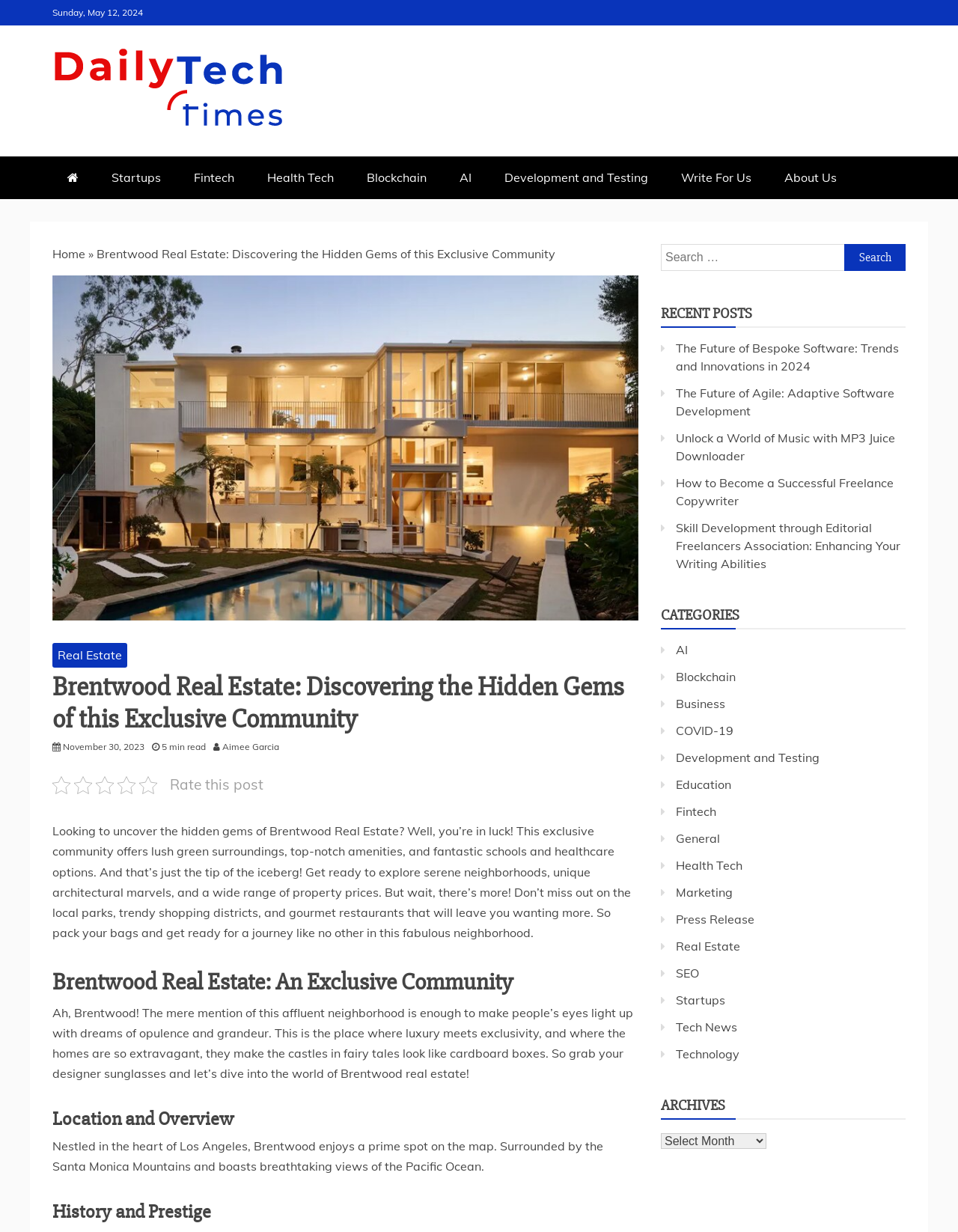Please give the bounding box coordinates of the area that should be clicked to fulfill the following instruction: "Select an archive from the dropdown". The coordinates should be in the format of four float numbers from 0 to 1, i.e., [left, top, right, bottom].

[0.69, 0.92, 0.8, 0.932]